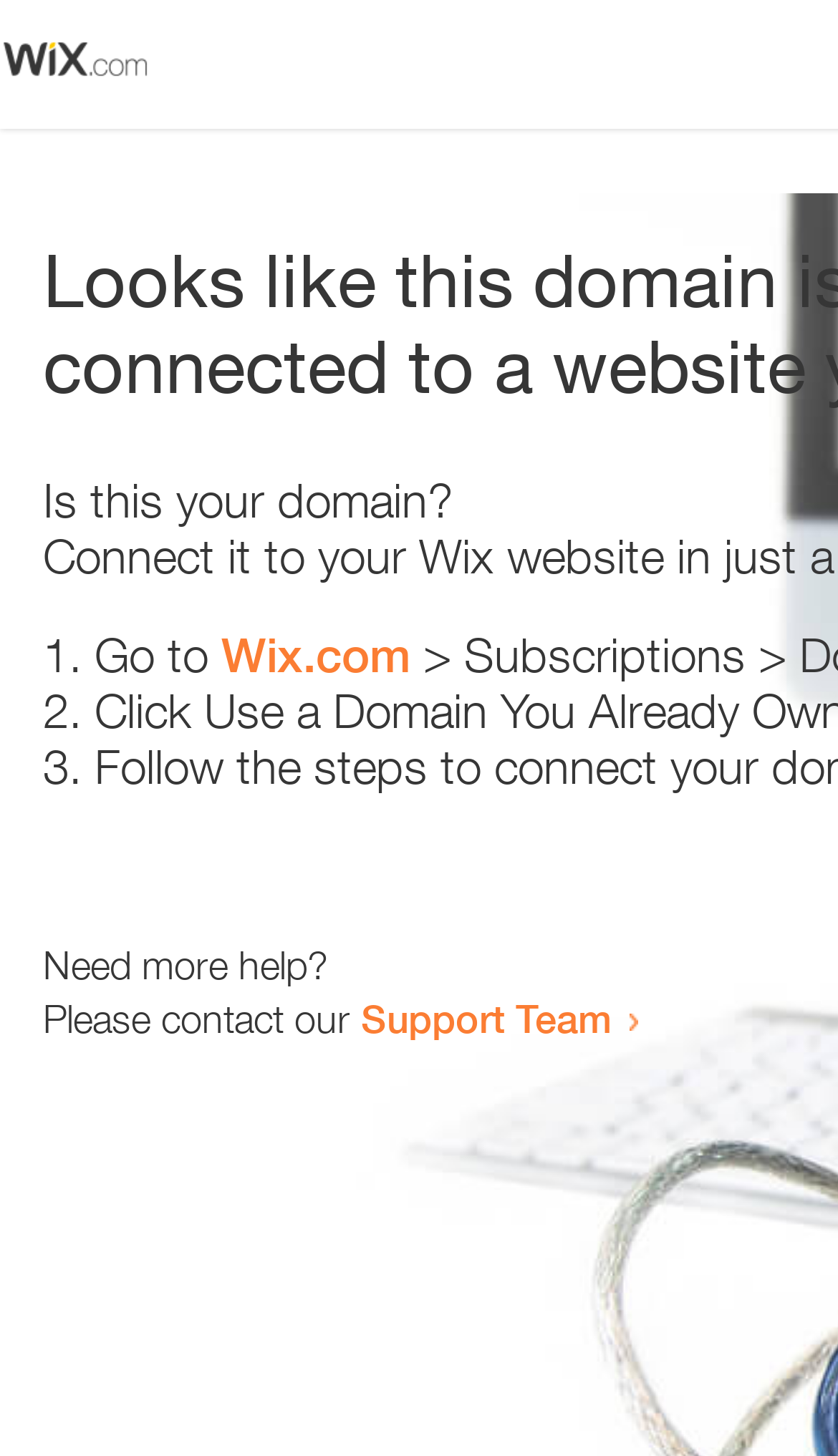How many text elements are present?
Give a single word or phrase as your answer by examining the image.

5